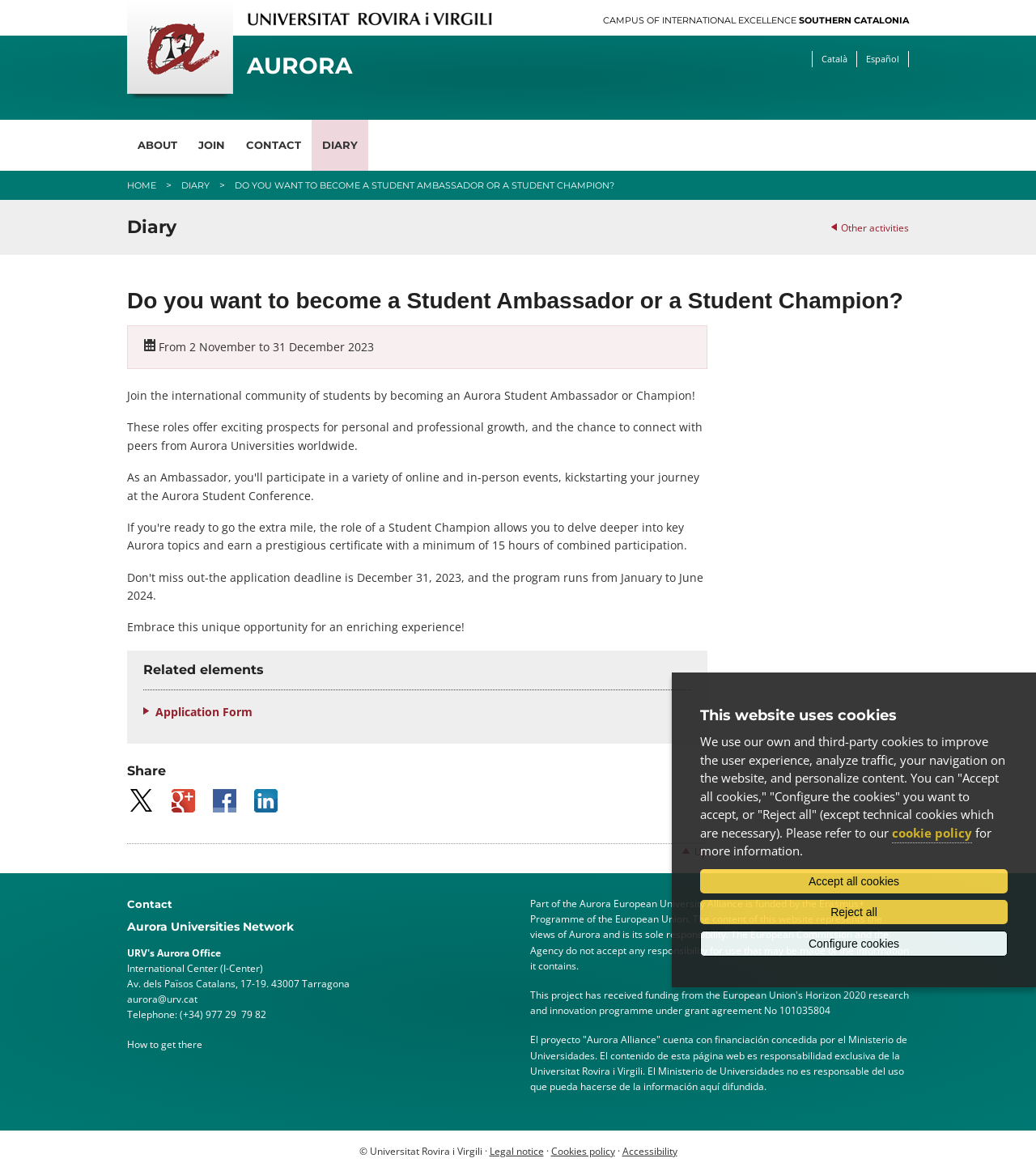Determine the bounding box for the UI element as described: "How to get there". The coordinates should be represented as four float numbers between 0 and 1, formatted as [left, top, right, bottom].

[0.123, 0.886, 0.195, 0.897]